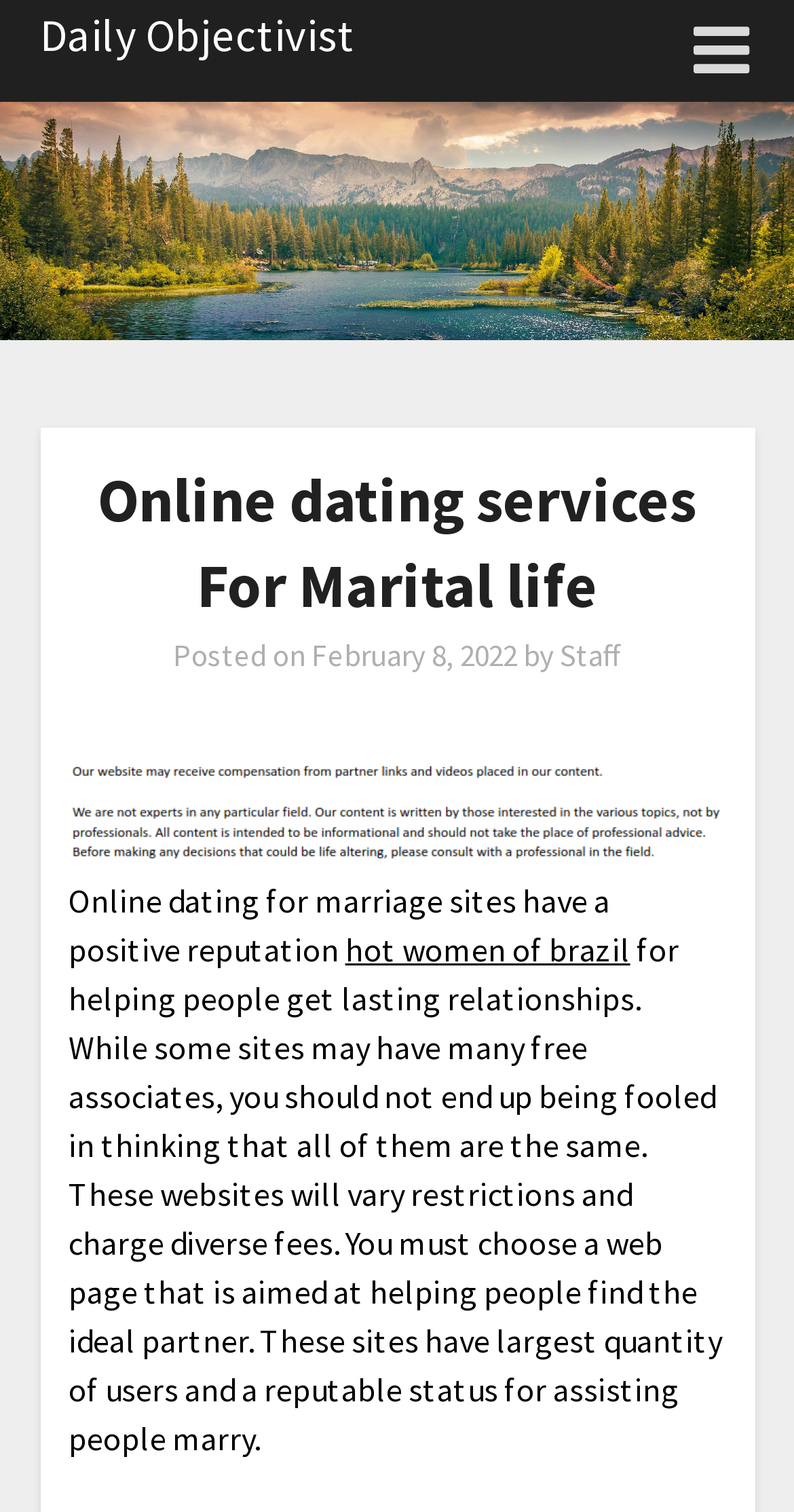Using the provided element description "Daily Objectivist", determine the bounding box coordinates of the UI element.

[0.05, 0.004, 0.446, 0.042]